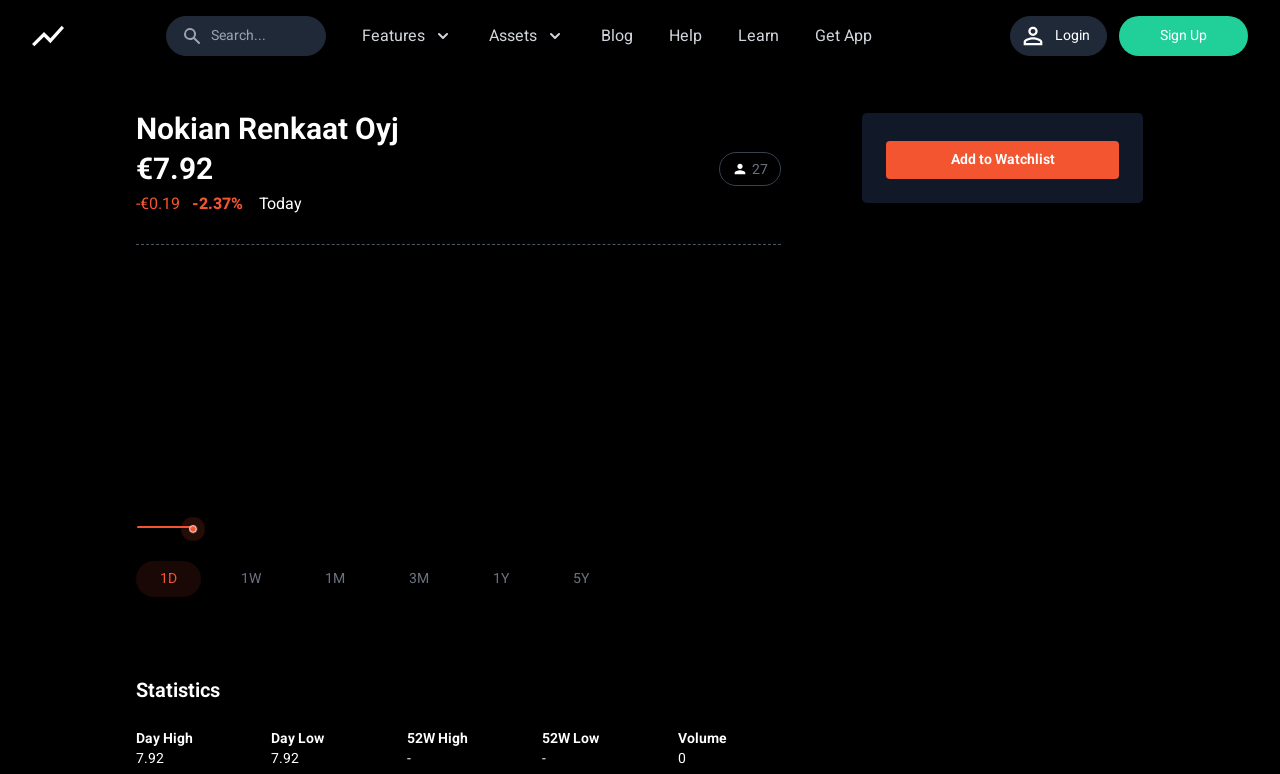Please identify the bounding box coordinates of the region to click in order to complete the given instruction: "Search for something". The coordinates should be four float numbers between 0 and 1, i.e., [left, top, right, bottom].

[0.165, 0.032, 0.208, 0.059]